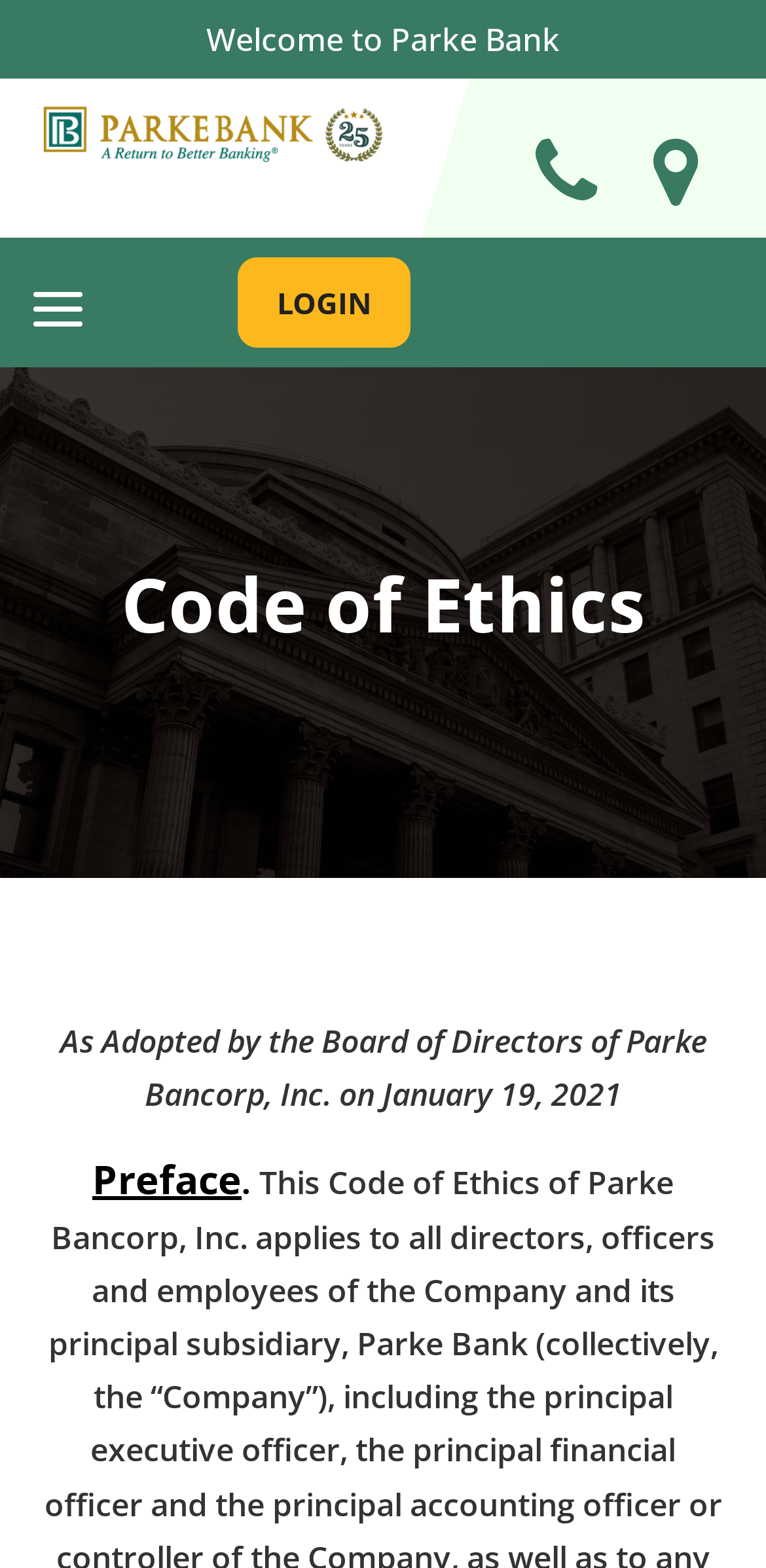Extract the heading text from the webpage.

Code of Ethics